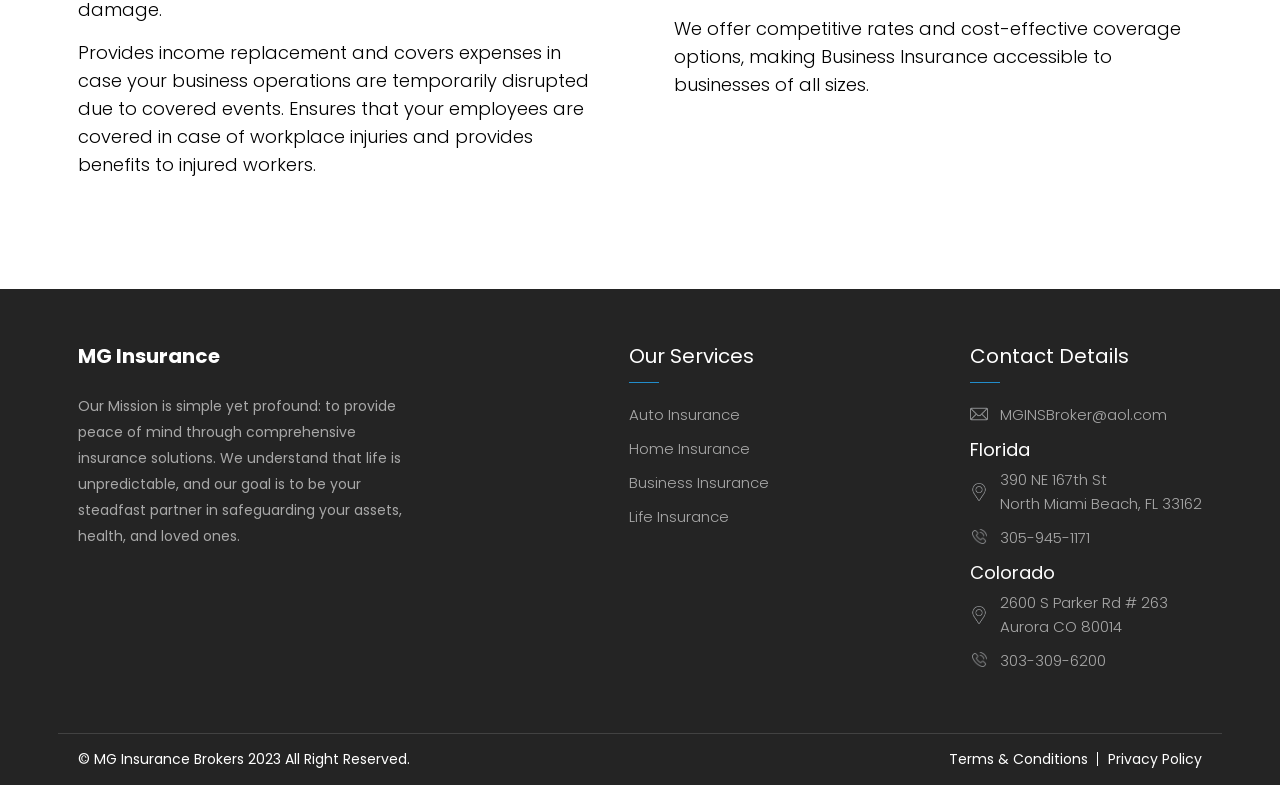Identify the coordinates of the bounding box for the element that must be clicked to accomplish the instruction: "View Contact Details".

[0.758, 0.431, 0.939, 0.475]